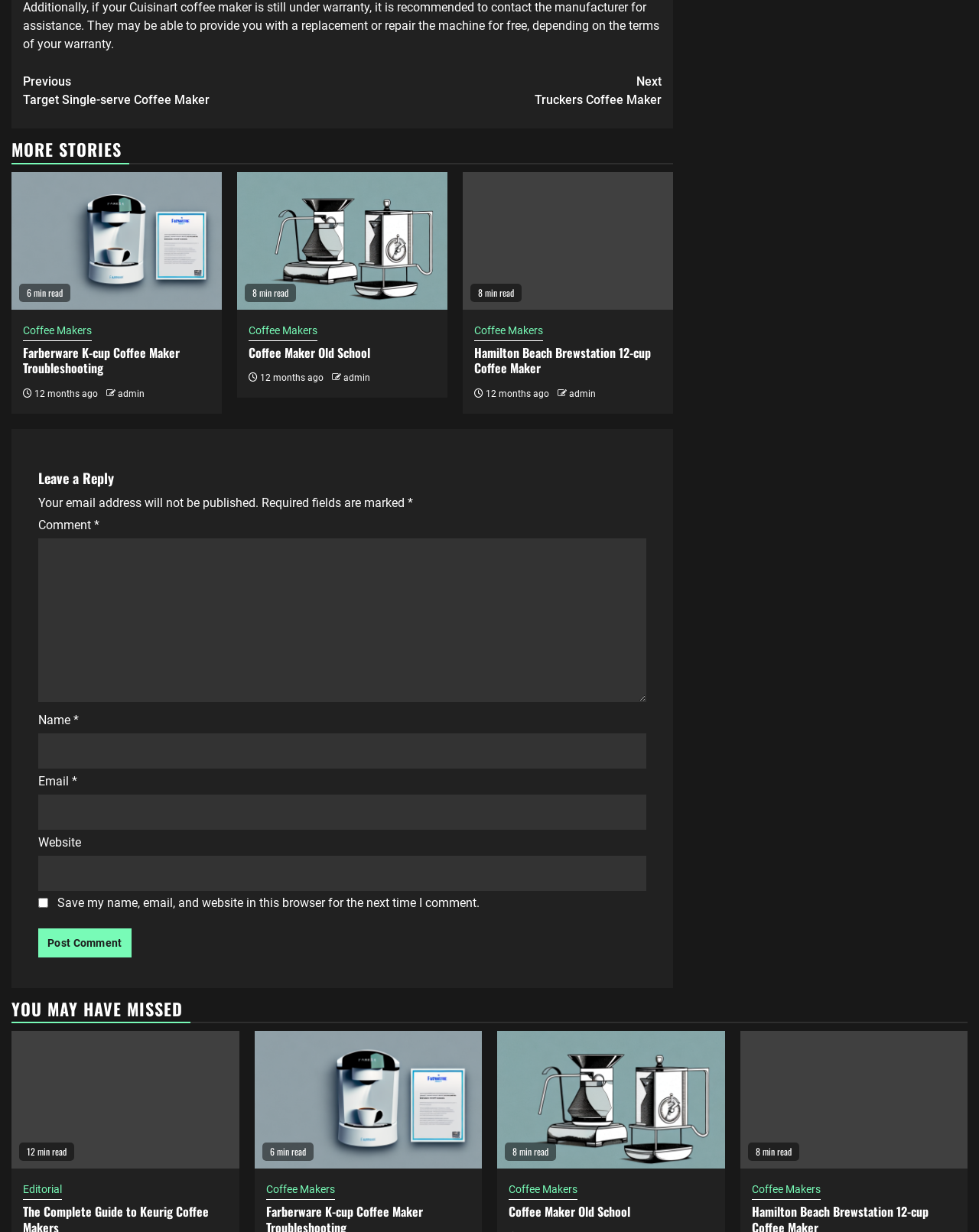Determine the bounding box of the UI element mentioned here: "admin". The coordinates must be in the format [left, top, right, bottom] with values ranging from 0 to 1.

[0.581, 0.315, 0.609, 0.324]